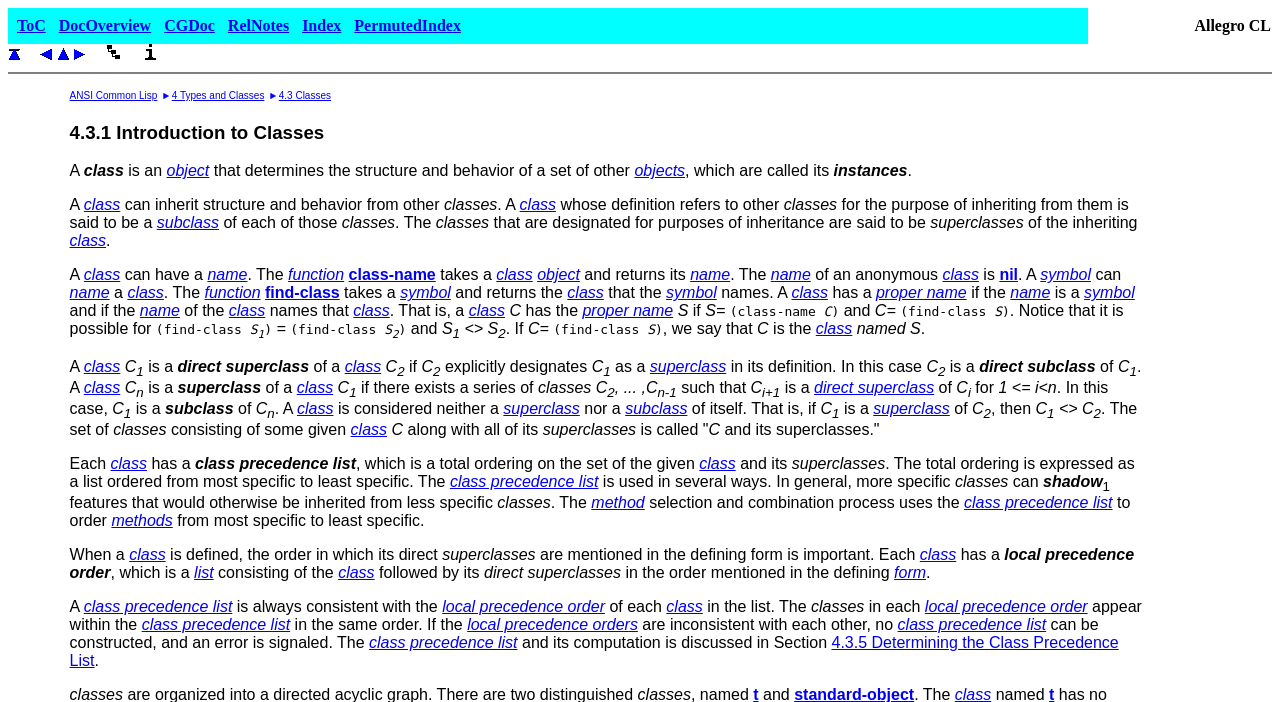Provide a thorough description of the webpage you see.

The webpage is about "Introduction to Classes" in Allegro CL, a Common Lisp implementation. At the top, there is a navigation bar with links to "Home", "Previous", "Up", "Next", and "Table of Contents", each accompanied by an icon. Below the navigation bar, there is a table of contents with links to "ToC", "DocOverview", "CGDoc", "RelNotes", "Index", and "PermutedIndex".

The main content of the page is divided into two sections. The left section has a heading "4.3.1 Introduction to Classes" and provides an introduction to classes, explaining that a class is an object that determines the structure and behavior of a set of other objects, called its instances. The text also explains that a class can inherit structure and behavior from other classes, and that a class whose definition refers to other classes for the purpose of inheriting from them is said to be a subclass of each of those classes.

The right section appears to be a sidebar with links to related topics, including "ANSI Common Lisp" and "4 Types and Classes". There is also a separator line below the navigation bar, which separates the main content from the sidebar.

Throughout the page, there are several links to other related topics, including "object", "classes", "subclass", "superclasses", "name", "function", and "class-name". The page provides a detailed explanation of classes in Allegro CL, with links to additional resources and related topics.